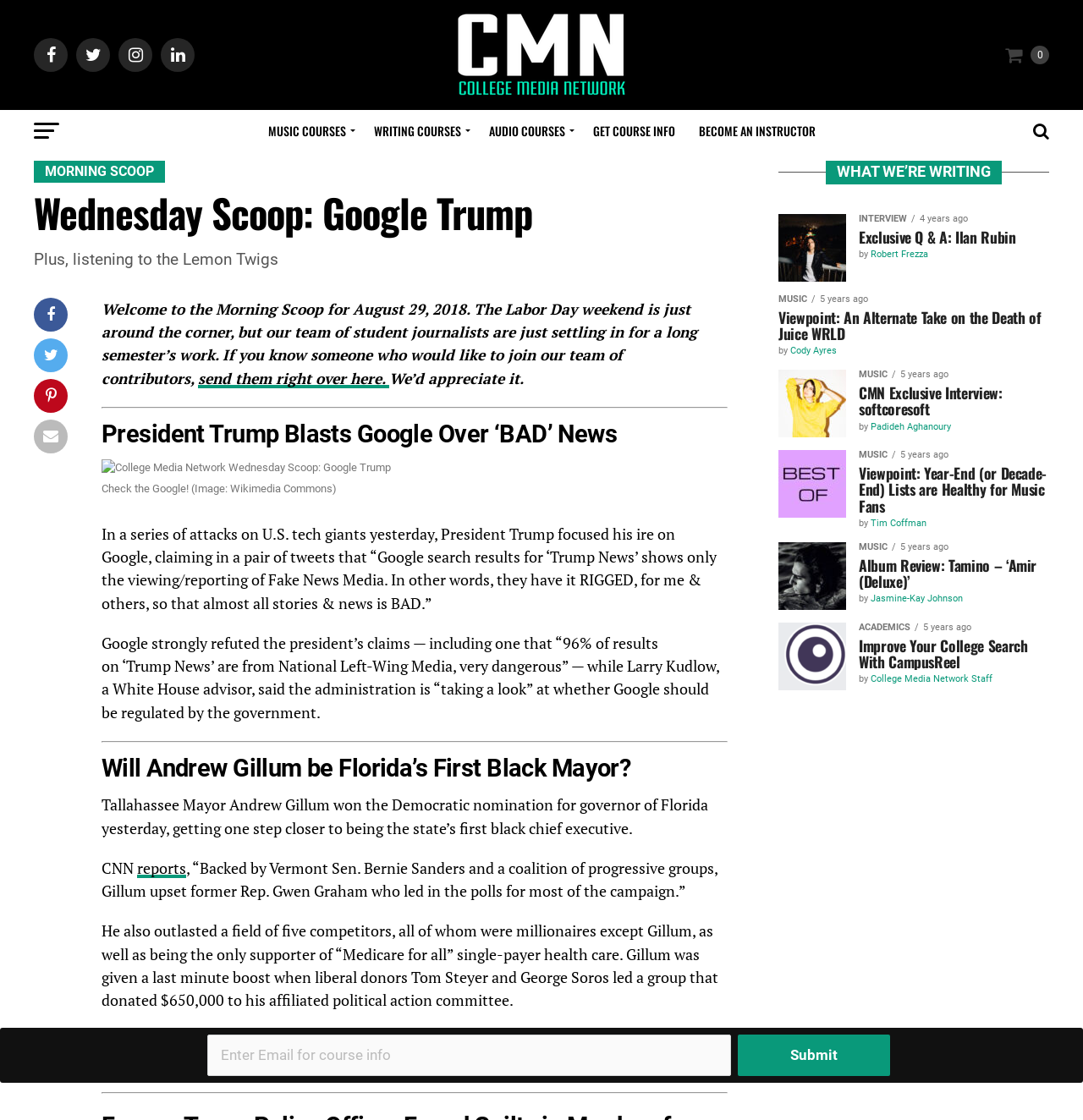Please identify the bounding box coordinates of the region to click in order to complete the task: "become an instructor". The coordinates must be four float numbers between 0 and 1, specified as [left, top, right, bottom].

[0.636, 0.098, 0.762, 0.136]